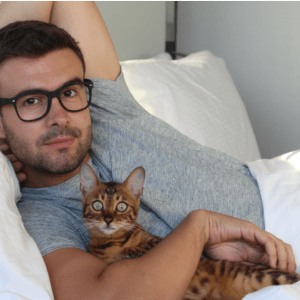Elaborate on the image with a comprehensive description.

The image features a young man comfortably lounging in bed, wearing a casual gray T-shirt and stylish black-rimmed glasses. He is relaxing against a pile of white pillows, with a content expression on his face. Nestled in his arms is a playful Bengal cat, which has striking amber-colored eyes and a distinctive spotted coat. The cozy atmosphere of the setting suggests a serene moment of companionship, highlighting the bond between the man and his pet. This delightful scene underscores the theme of individuality and personal circumstances, drawing a parallel to considerations of estate planning in the context of young adults, as illustrated in the accompanying text about unique life stages.